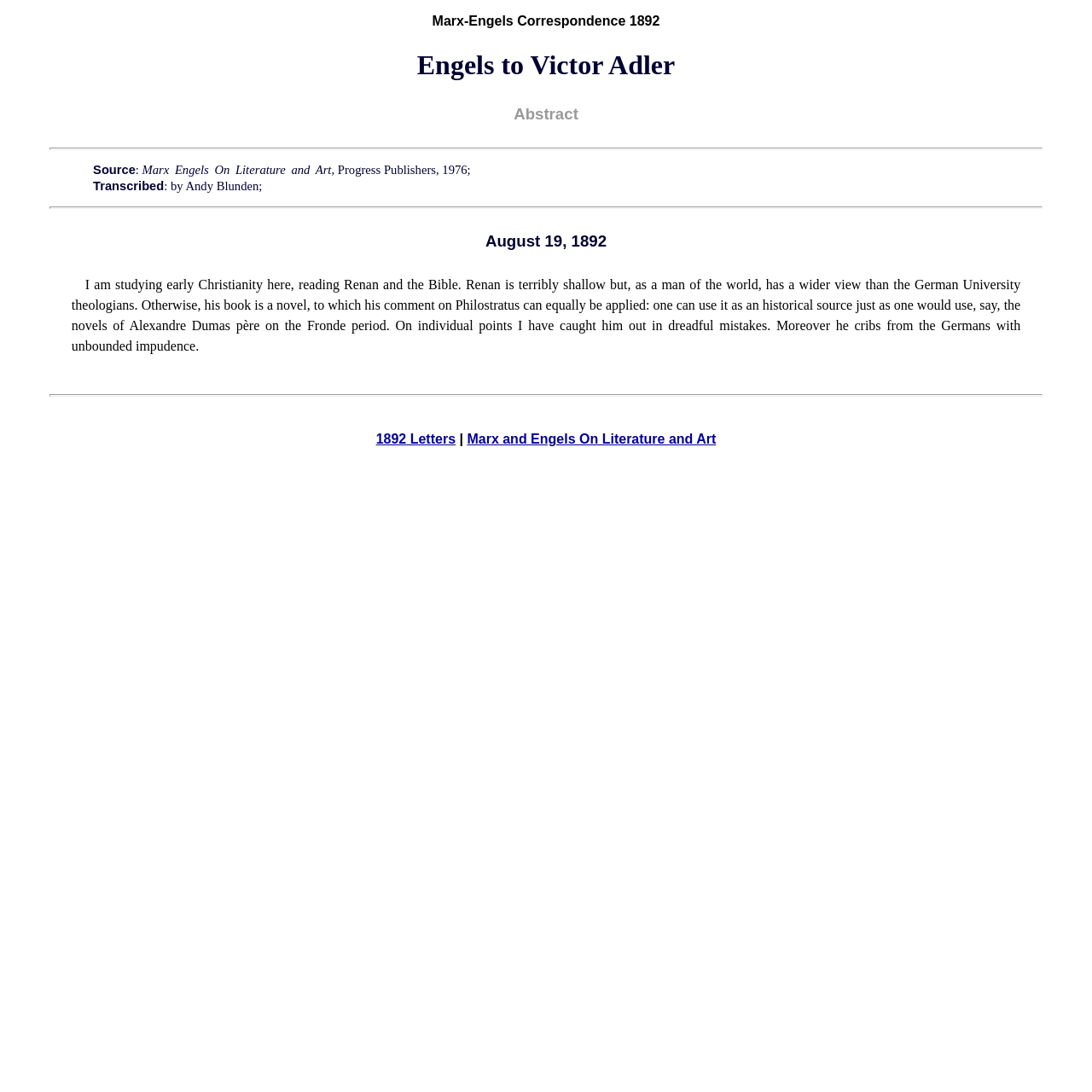Who transcribed the letter?
Refer to the image and respond with a one-word or short-phrase answer.

Andy Blunden